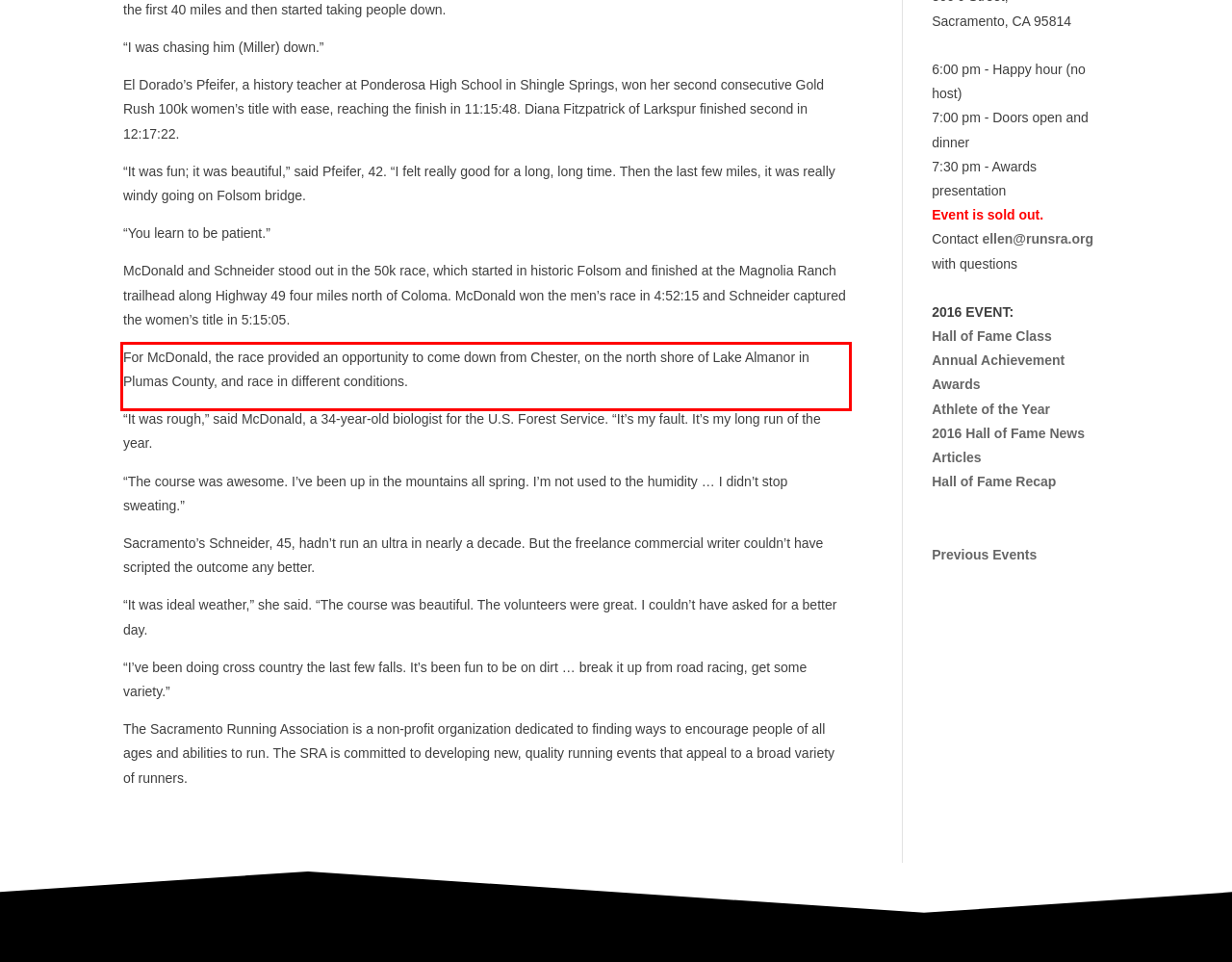Please extract the text content within the red bounding box on the webpage screenshot using OCR.

For McDonald, the race provided an opportunity to come down from Chester, on the north shore of Lake Almanor in Plumas County, and race in different conditions.